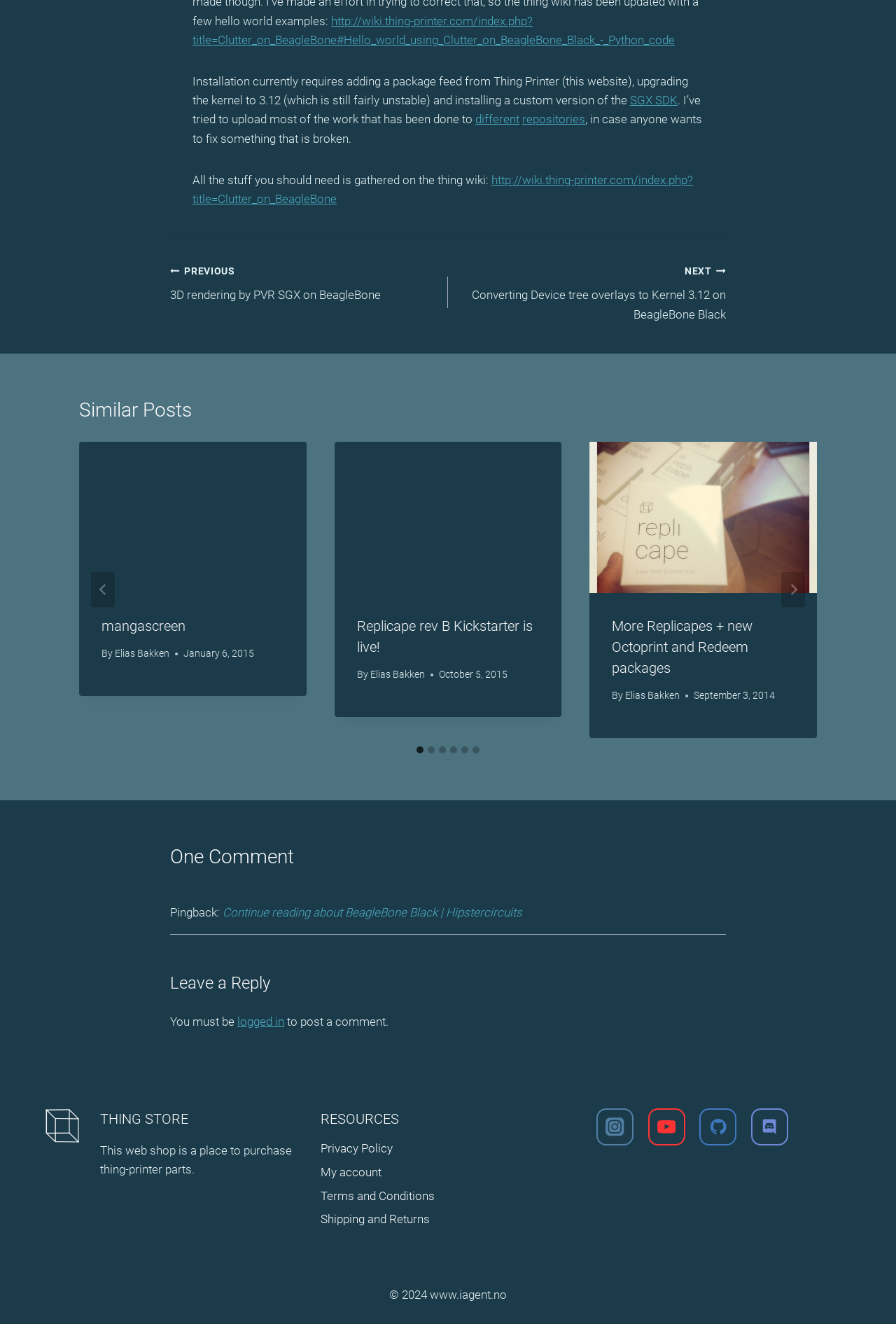Locate the bounding box coordinates of the area where you should click to accomplish the instruction: "Toggle dropdown".

None